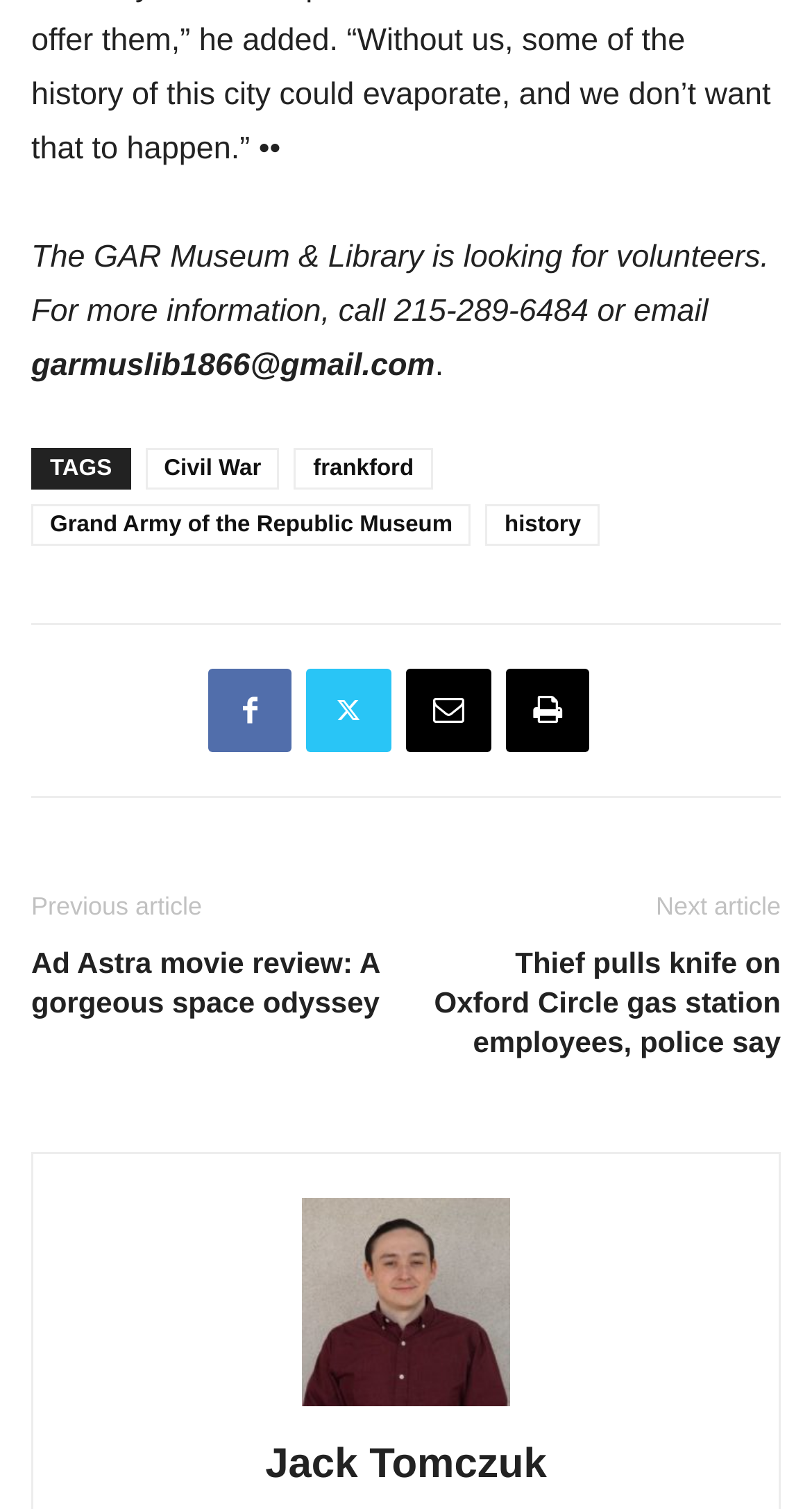Determine the bounding box coordinates of the element's region needed to click to follow the instruction: "View the author's profile". Provide these coordinates as four float numbers between 0 and 1, formatted as [left, top, right, bottom].

[0.327, 0.955, 0.673, 0.986]